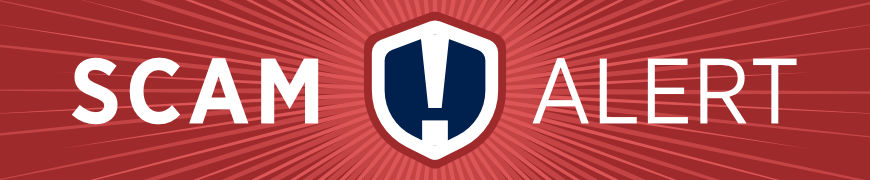Detail every significant feature and component of the image.

The image prominently features a bold “SCAM ALERT” message, designed to capture attention with a striking red background and contrasting white text. The alert is enclosed within a shield icon, emphasizing the seriousness of the warning. This graphic serves as an important notification regarding fraudulent activities associated with Manhattan Review in India, cautioning potential customers about misleading operations that falsely represent themselves as official Manhattan Review affiliates. The visual urgency of the design reflects the concern for users to be wary of scams and make informed decisions regarding their education and investments.